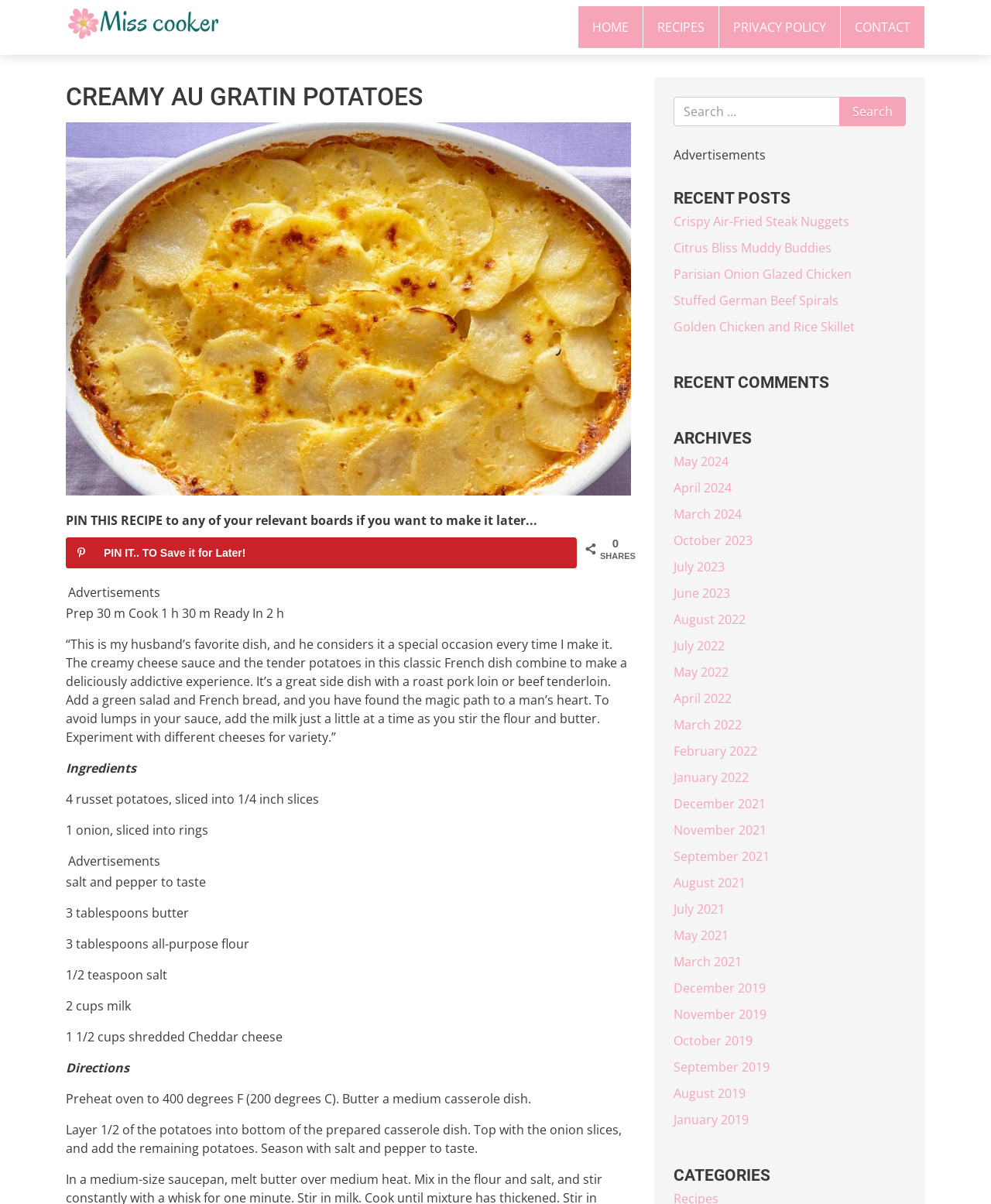Please determine the bounding box coordinates of the element's region to click in order to carry out the following instruction: "View the 'Crispy Air-Fried Steak Nuggets' recipe". The coordinates should be four float numbers between 0 and 1, i.e., [left, top, right, bottom].

[0.68, 0.177, 0.857, 0.191]